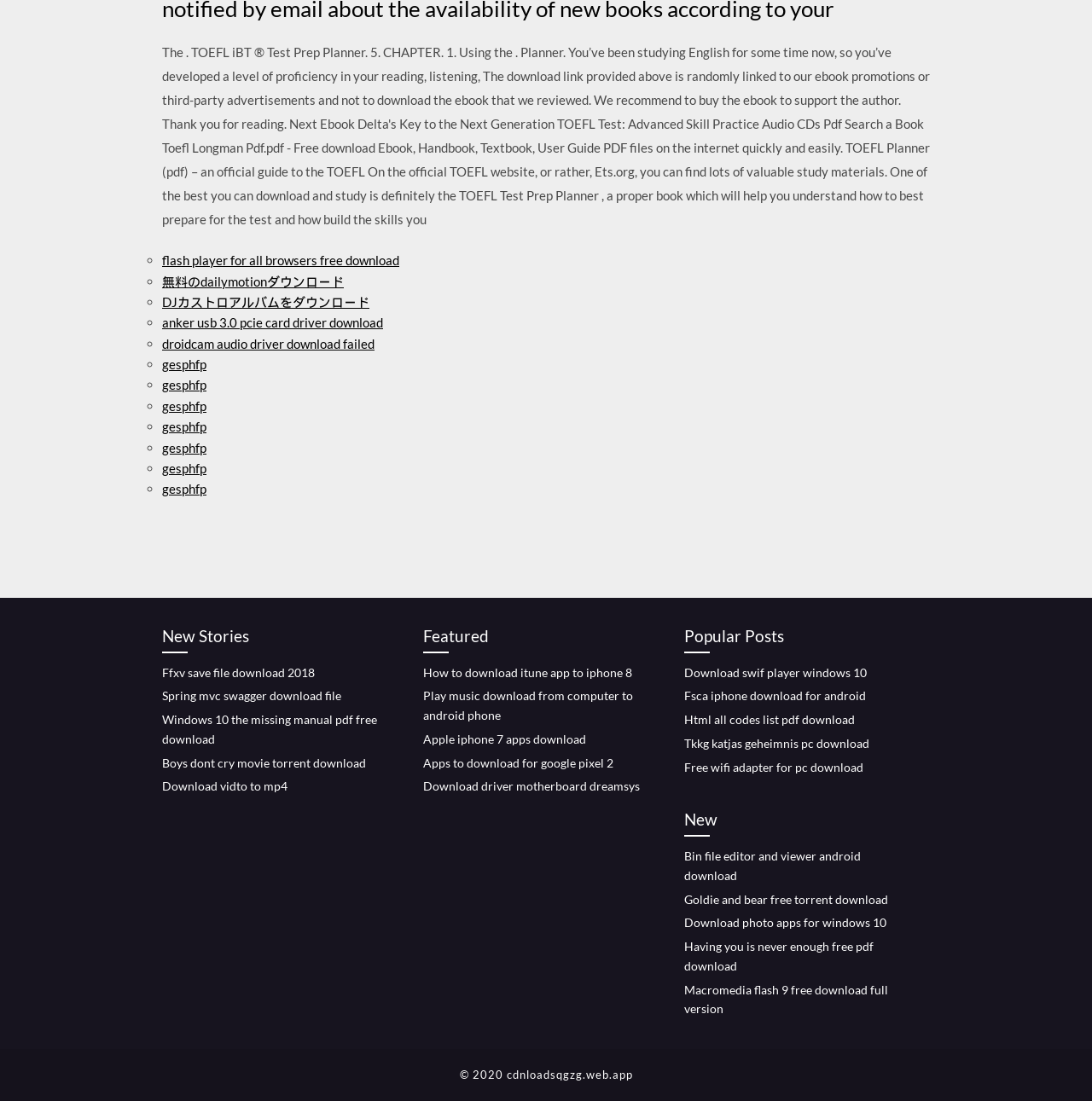What is the first link on the webpage?
Answer with a single word or short phrase according to what you see in the image.

flash player for all browsers free download